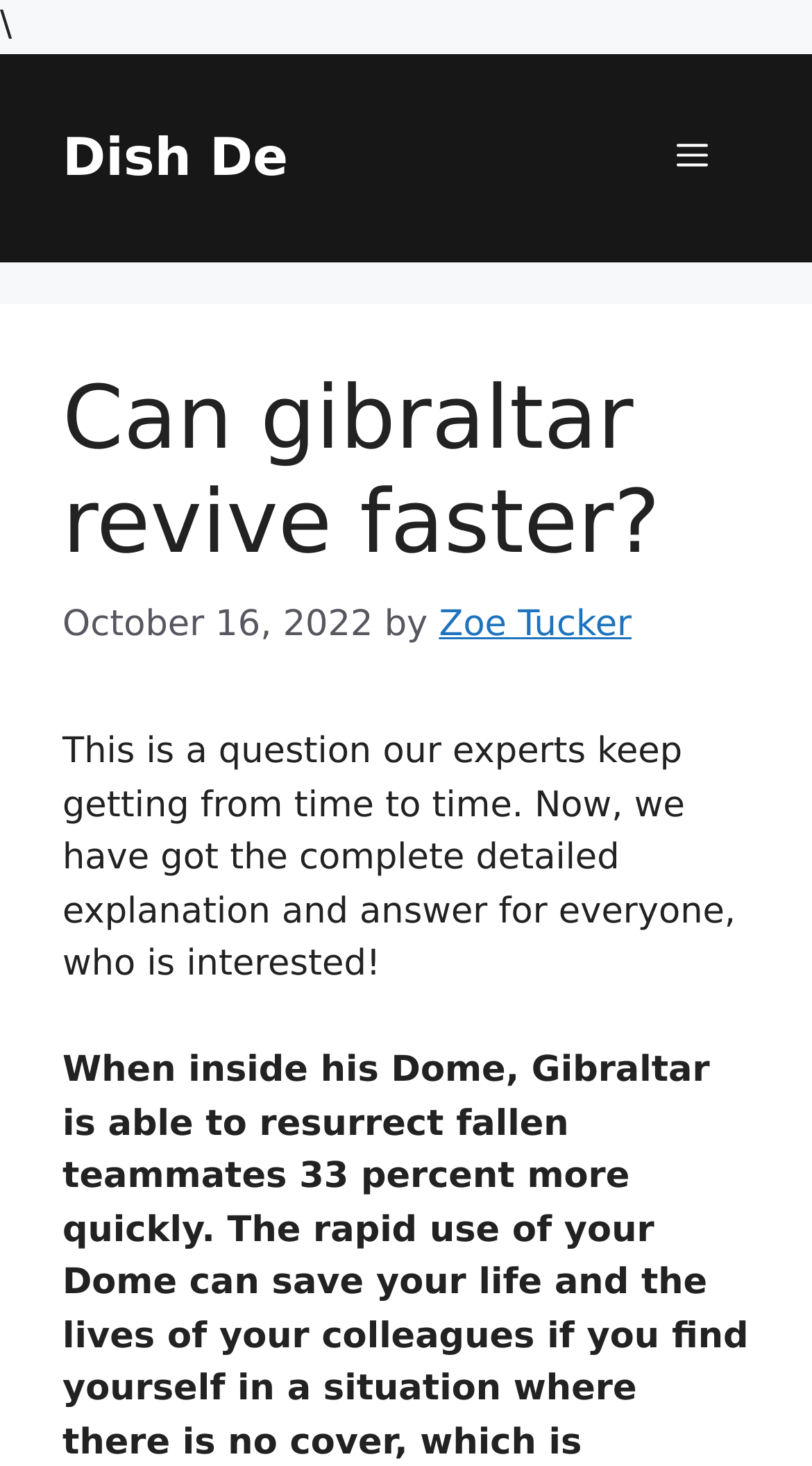For the given element description Menu, determine the bounding box coordinates of the UI element. The coordinates should follow the format (top-left x, top-left y, bottom-right x, bottom-right y) and be within the range of 0 to 1.

[0.782, 0.065, 0.923, 0.15]